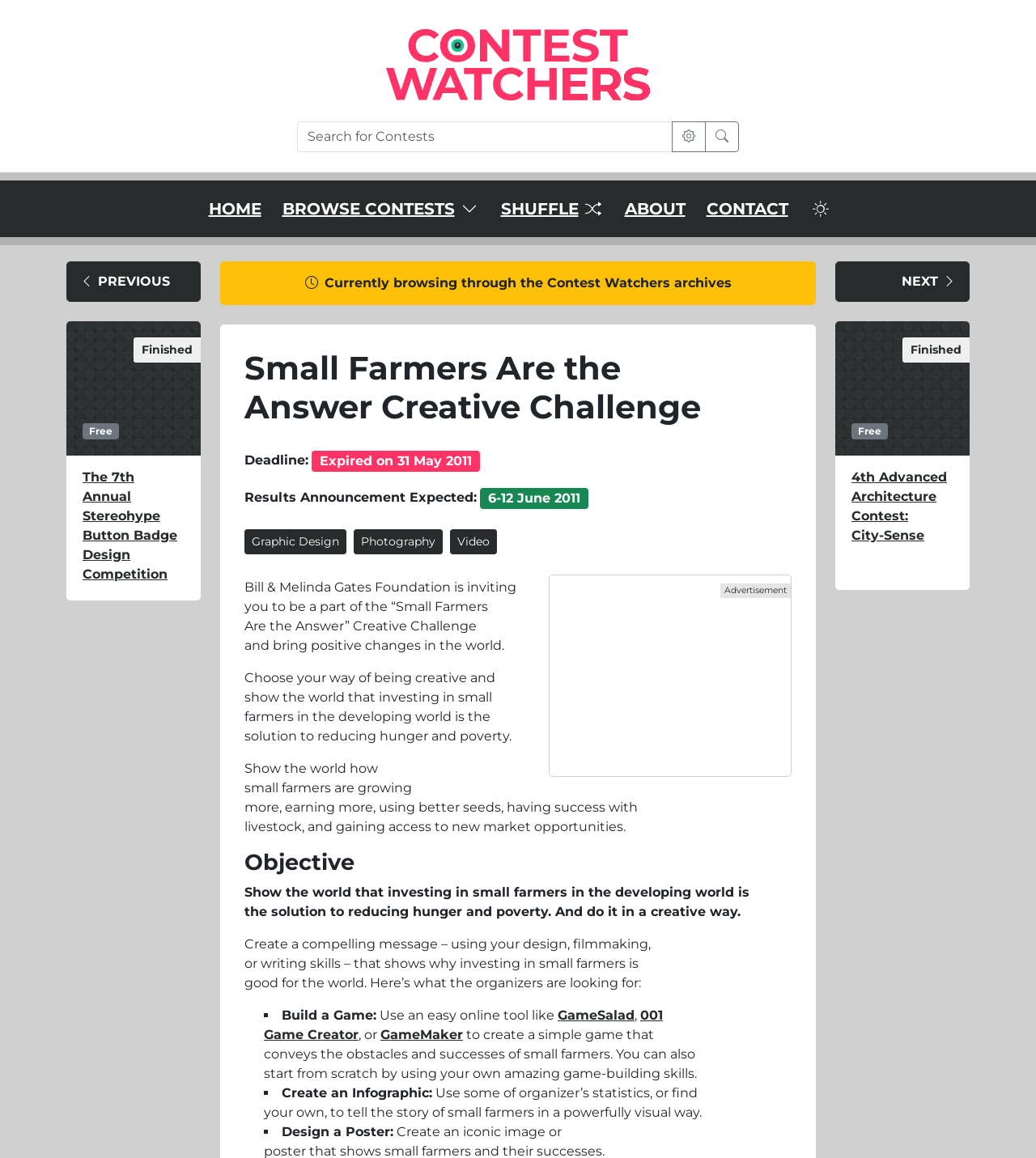Please locate the bounding box coordinates of the element that needs to be clicked to achieve the following instruction: "Search for contests". The coordinates should be four float numbers between 0 and 1, i.e., [left, top, right, bottom].

[0.287, 0.105, 0.649, 0.131]